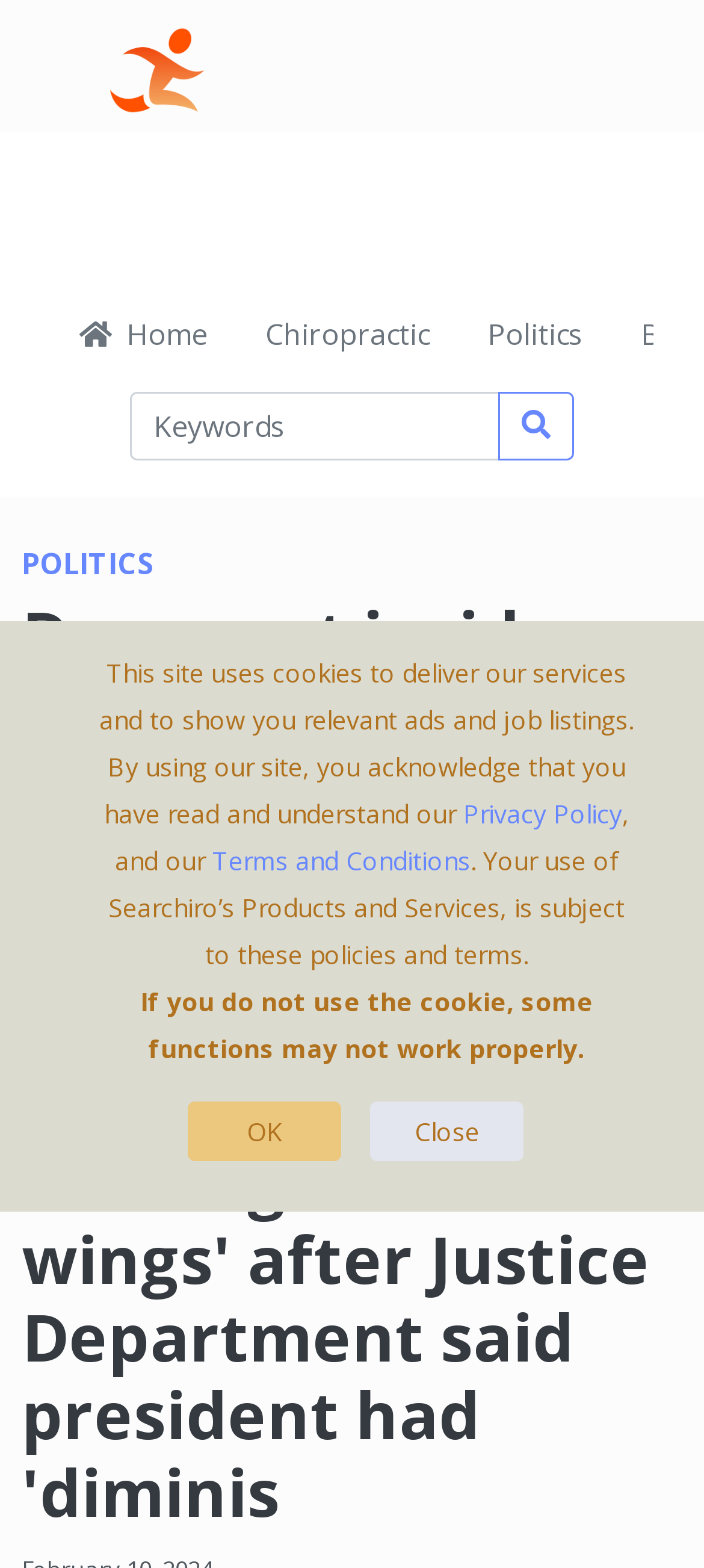For the following element description, predict the bounding box coordinates in the format (top-left x, top-left y, bottom-right x, bottom-right y). All values should be floating point numbers between 0 and 1. Description: Privacy Policy

[0.658, 0.508, 0.883, 0.53]